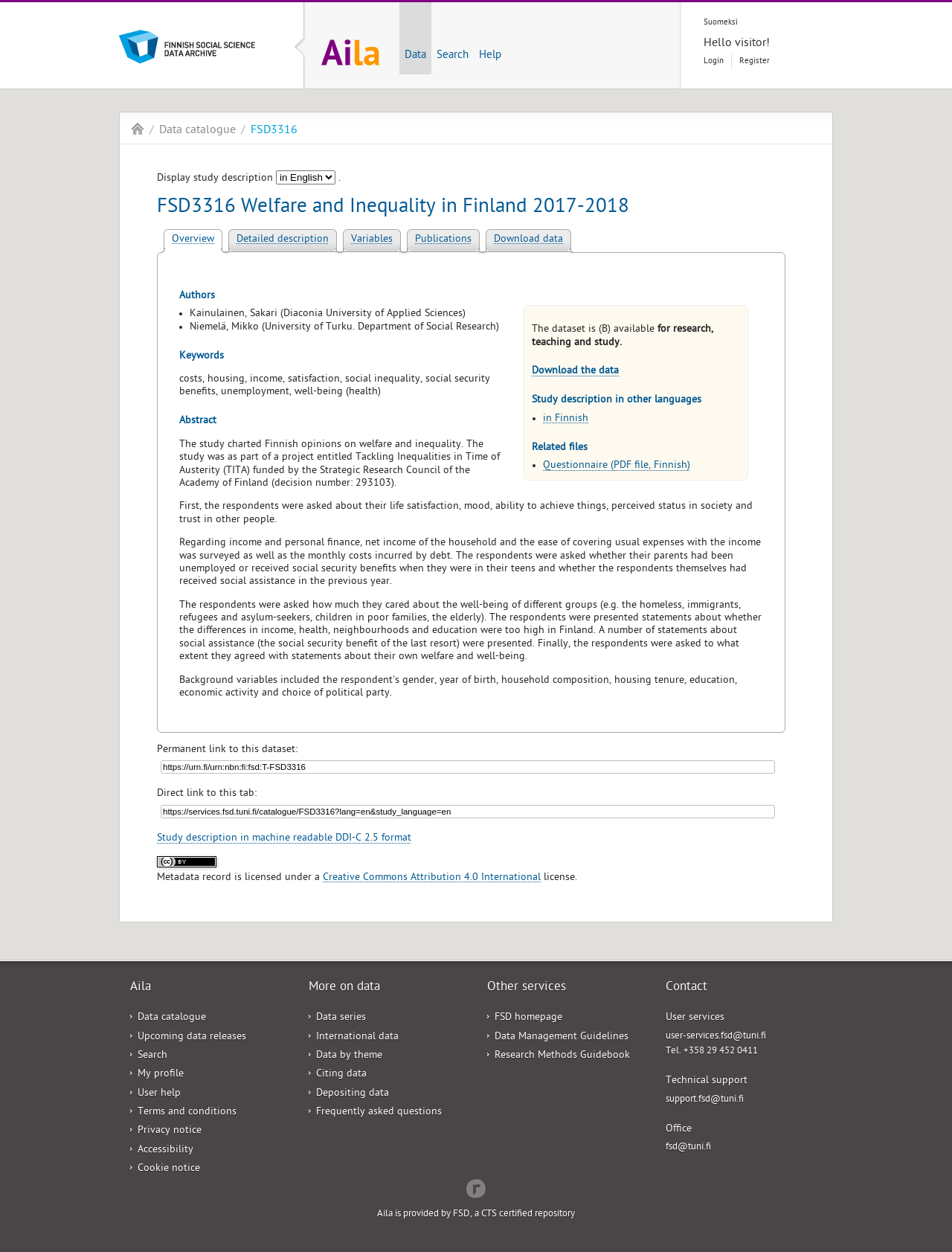What is the language of the study description?
Analyze the screenshot and provide a detailed answer to the question.

I found the answer by looking at the language of the text on the webpage, which appears to be in English. Additionally, the URL of the webpage contains 'lang=en', which further suggests that the language of the study description is English.